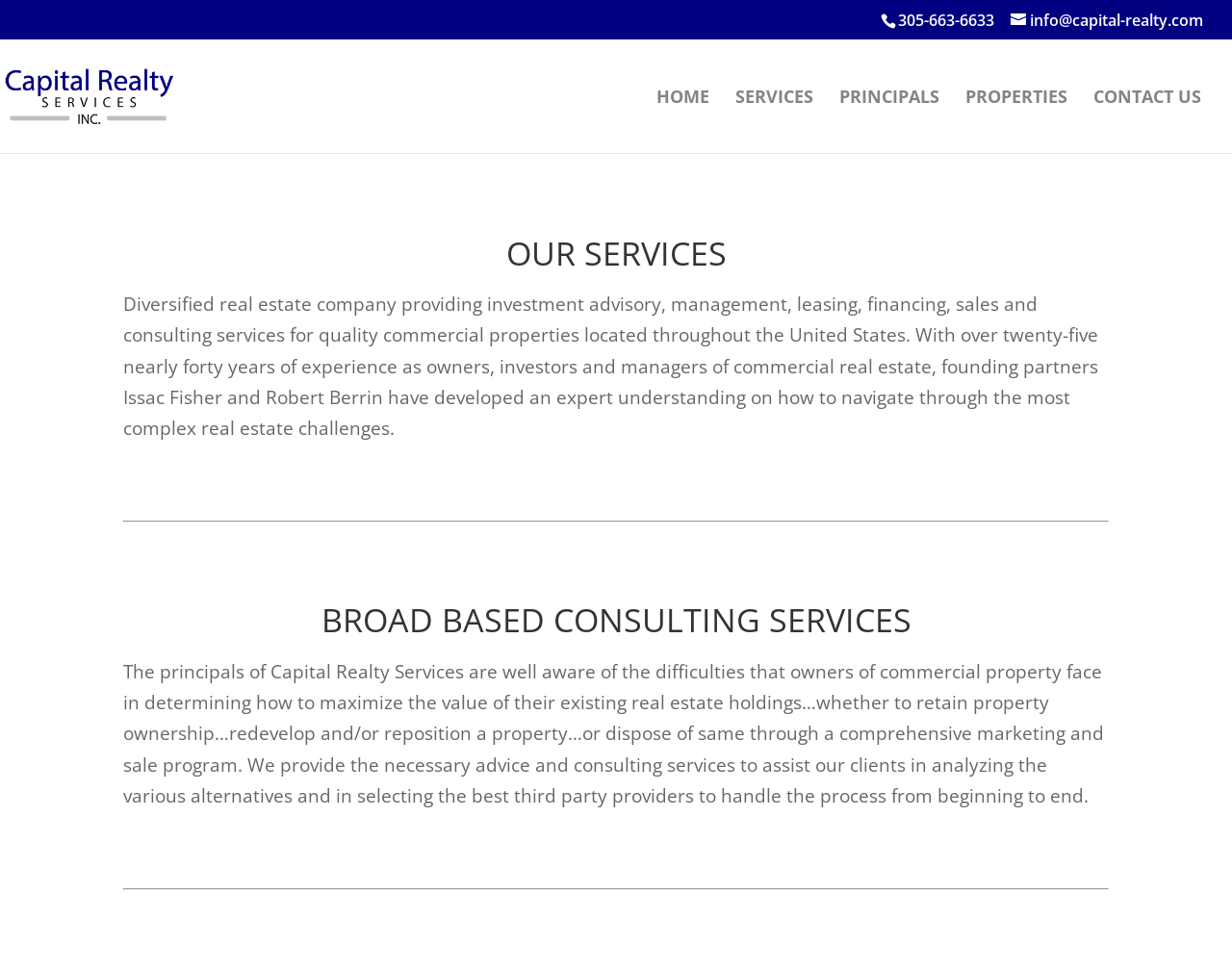Please provide the bounding box coordinates for the element that needs to be clicked to perform the instruction: "Go to the home page". The coordinates must consist of four float numbers between 0 and 1, formatted as [left, top, right, bottom].

[0.533, 0.092, 0.576, 0.158]